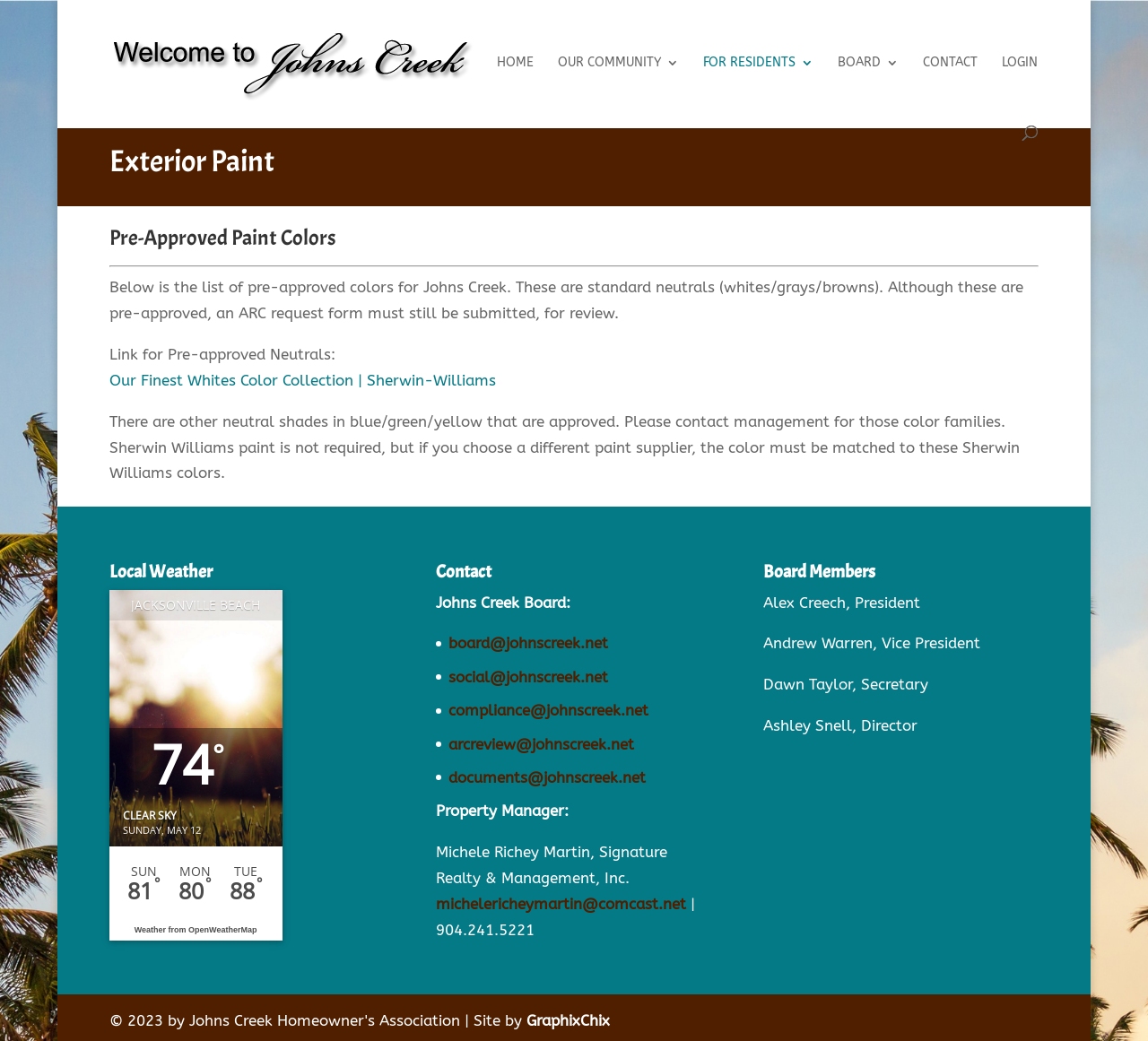Provide a brief response to the question using a single word or phrase: 
How many board members are listed?

4